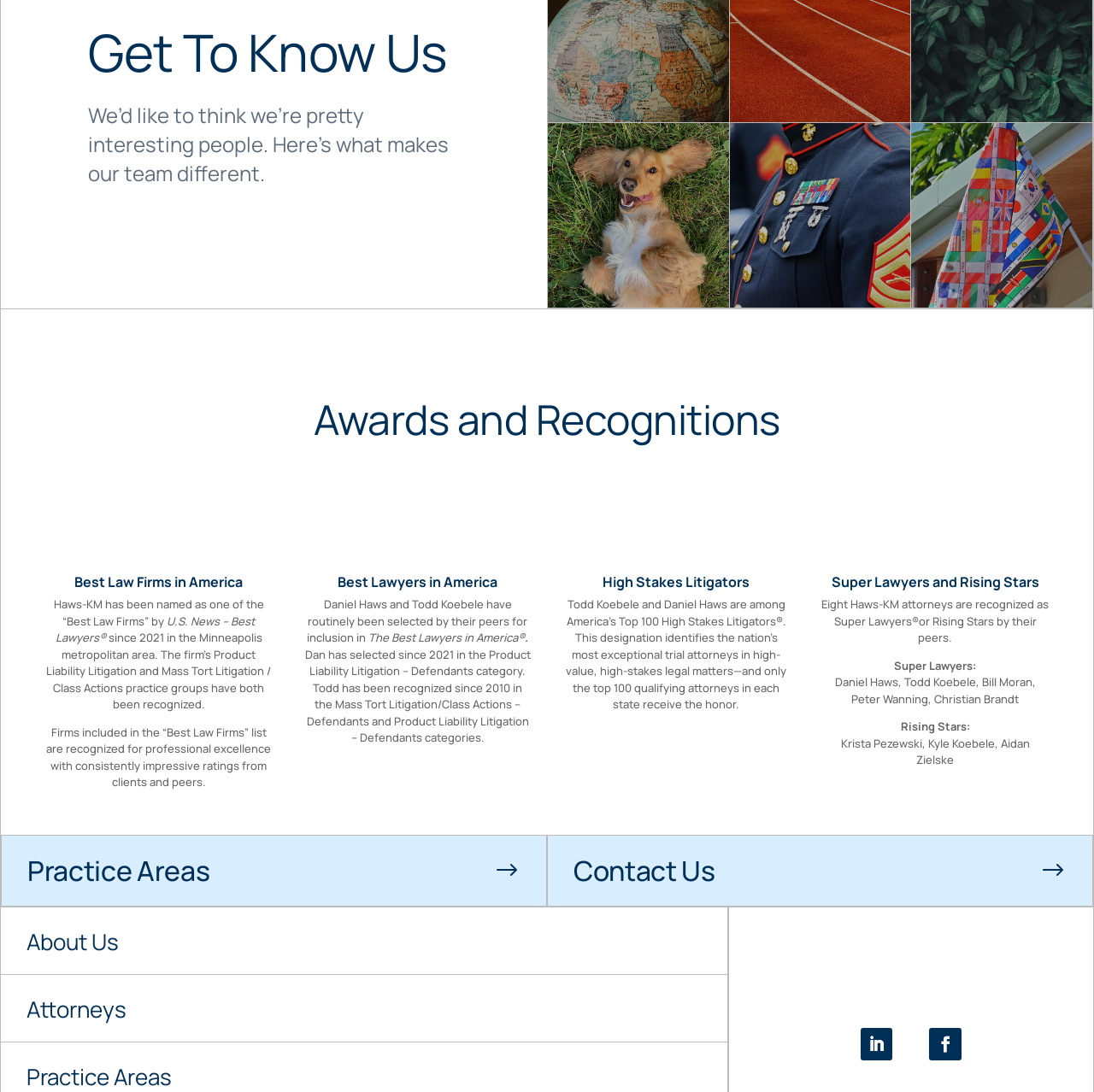Answer the question below in one word or phrase:
How many Haws-KM attorneys are recognized as Super Lawyers or Rising Stars?

Eight